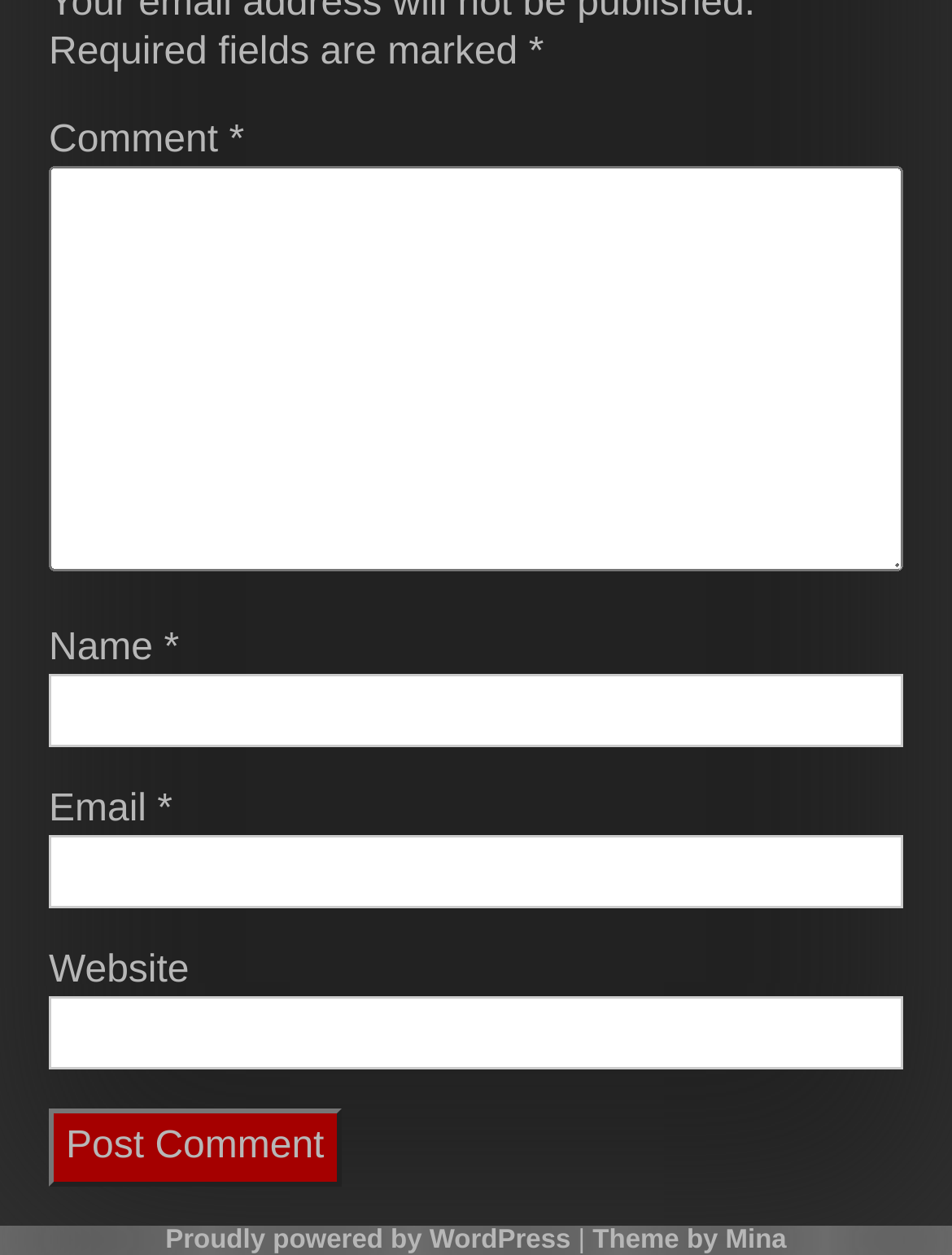What additional information is provided for the 'Email' field?
Refer to the screenshot and respond with a concise word or phrase.

Email notes